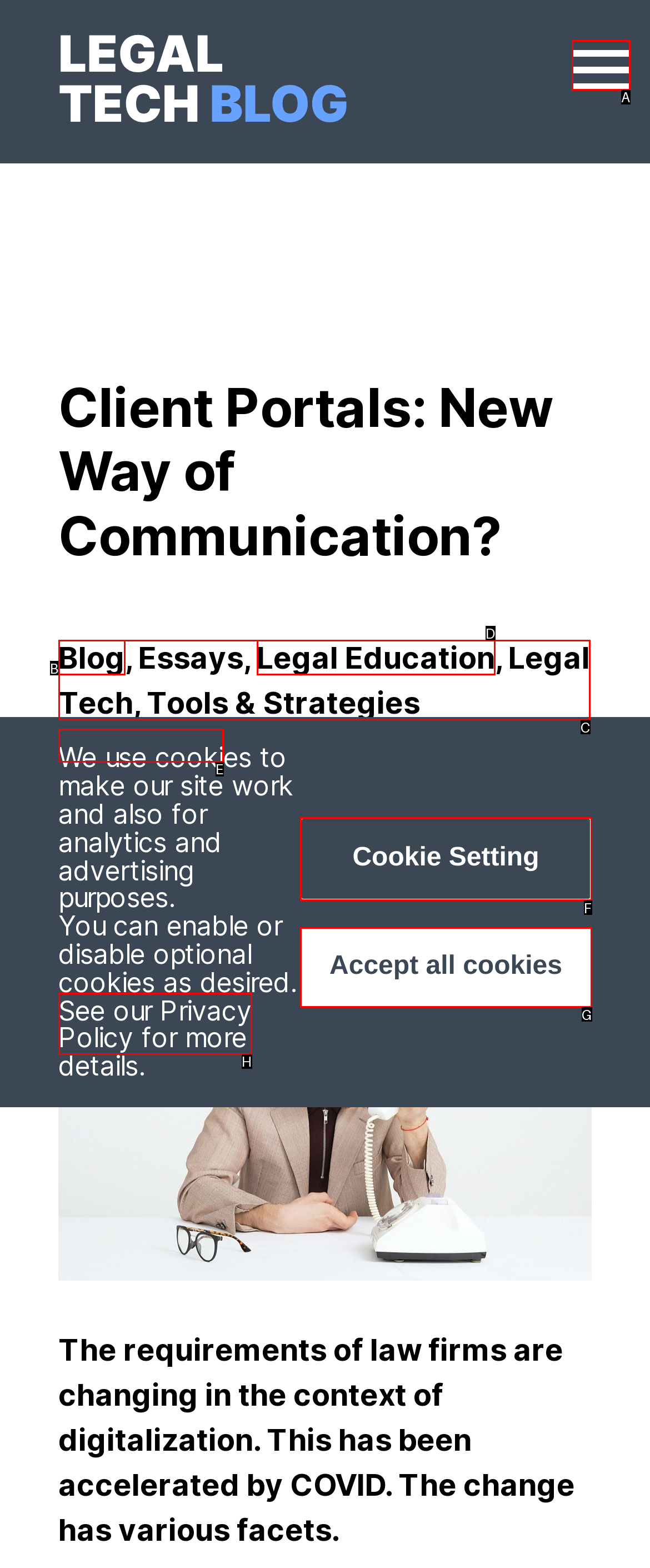Tell me which letter corresponds to the UI element that will allow you to Read the latest news from June 3, 2021. Answer with the letter directly.

E